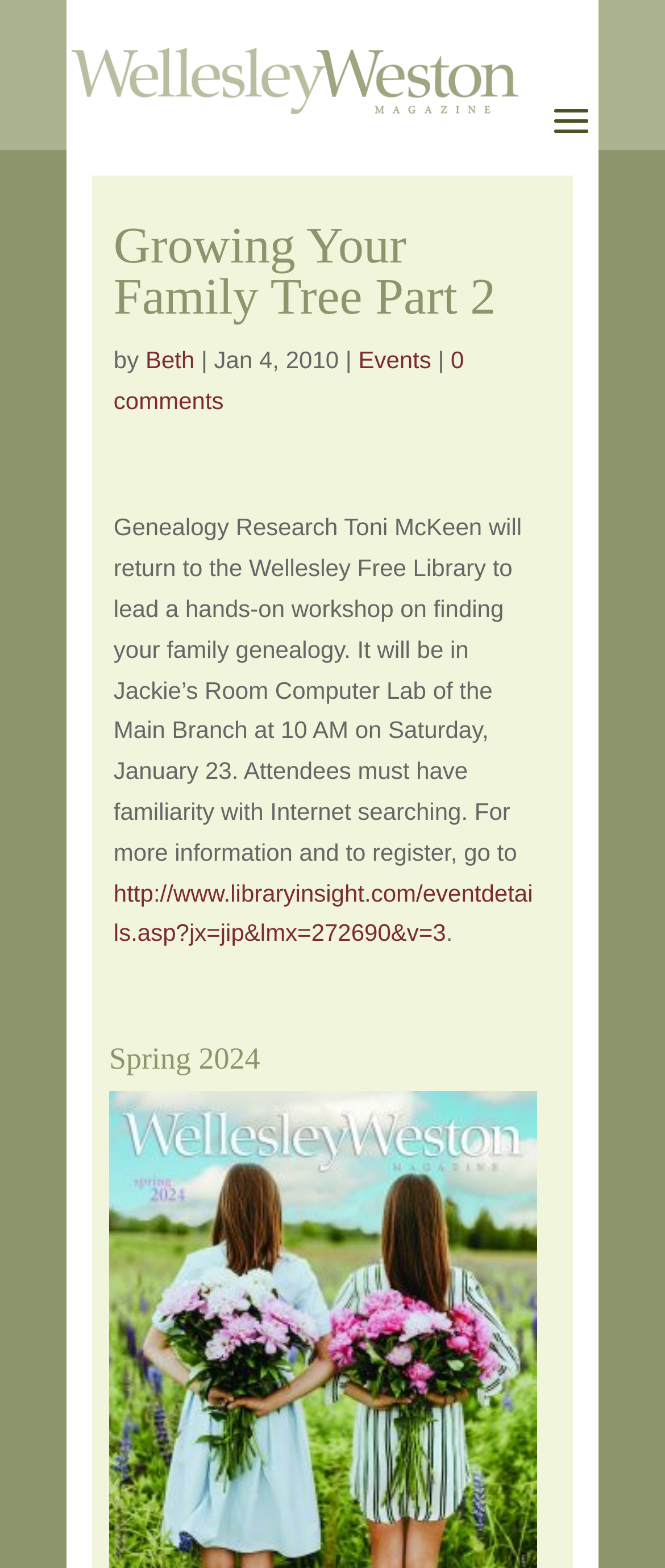Refer to the image and provide an in-depth answer to the question:
Who is leading the genealogy workshop?

I found the answer by reading the article content, which states 'Genealogy Research Toni McKeen will return to the Wellesley Free Library to lead a hands-on workshop on finding your family genealogy.'